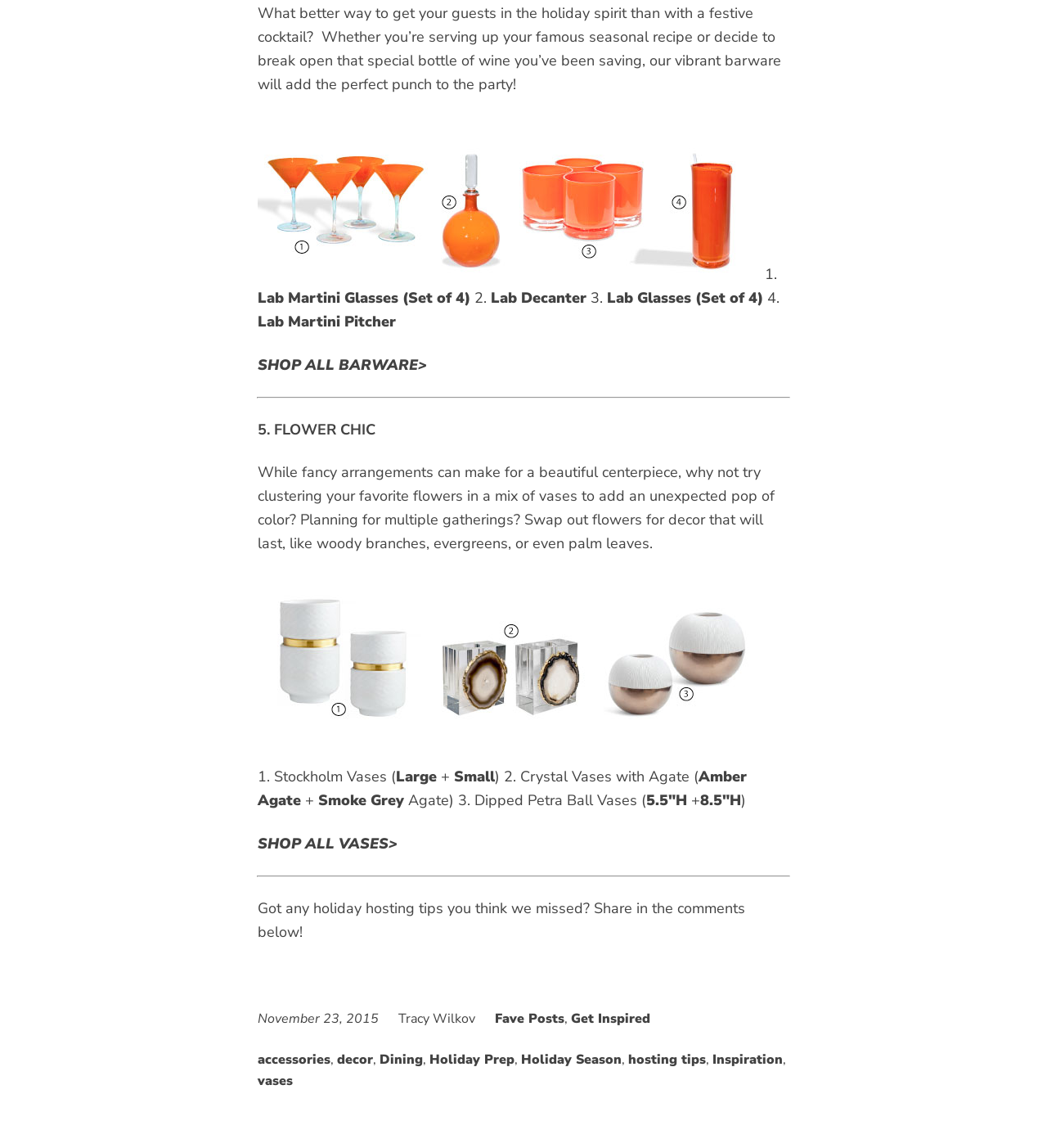Answer the following query with a single word or phrase:
What is the author's name?

Tracy Wilkov